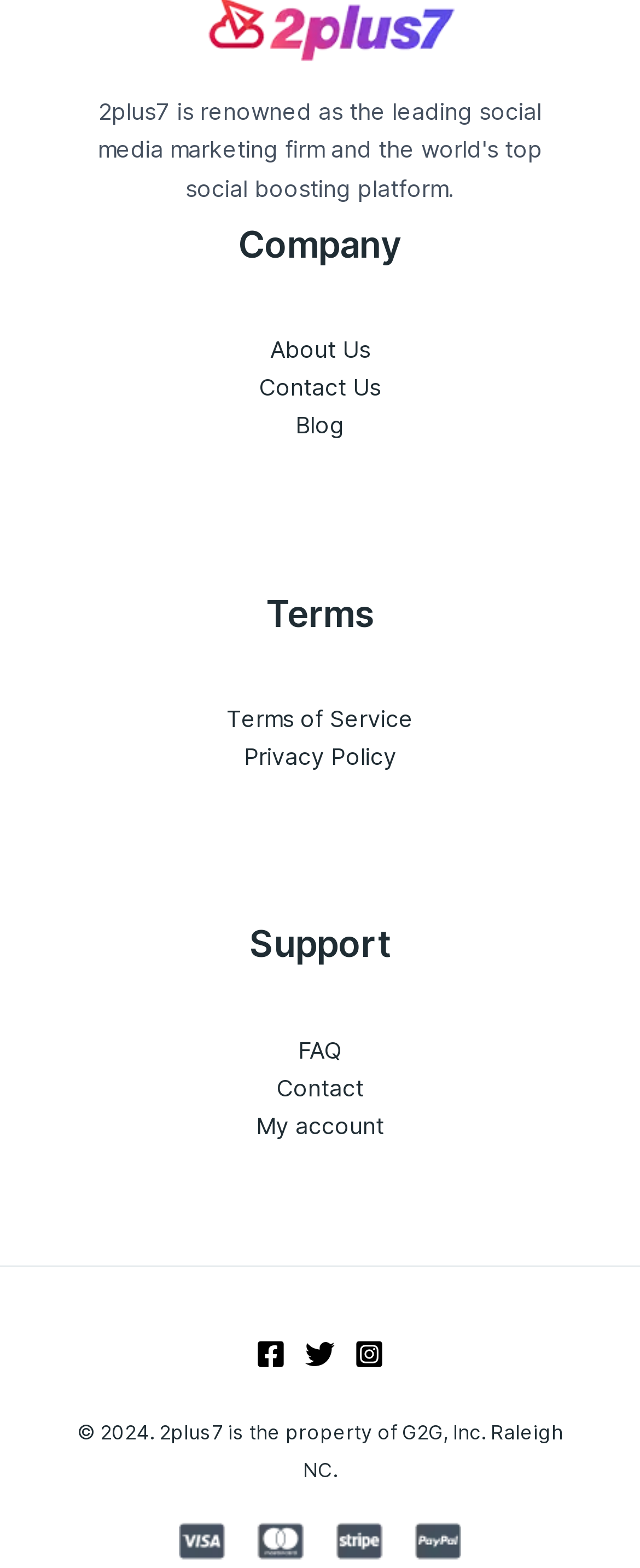Could you indicate the bounding box coordinates of the region to click in order to complete this instruction: "Visit Facebook page".

[0.4, 0.855, 0.446, 0.873]